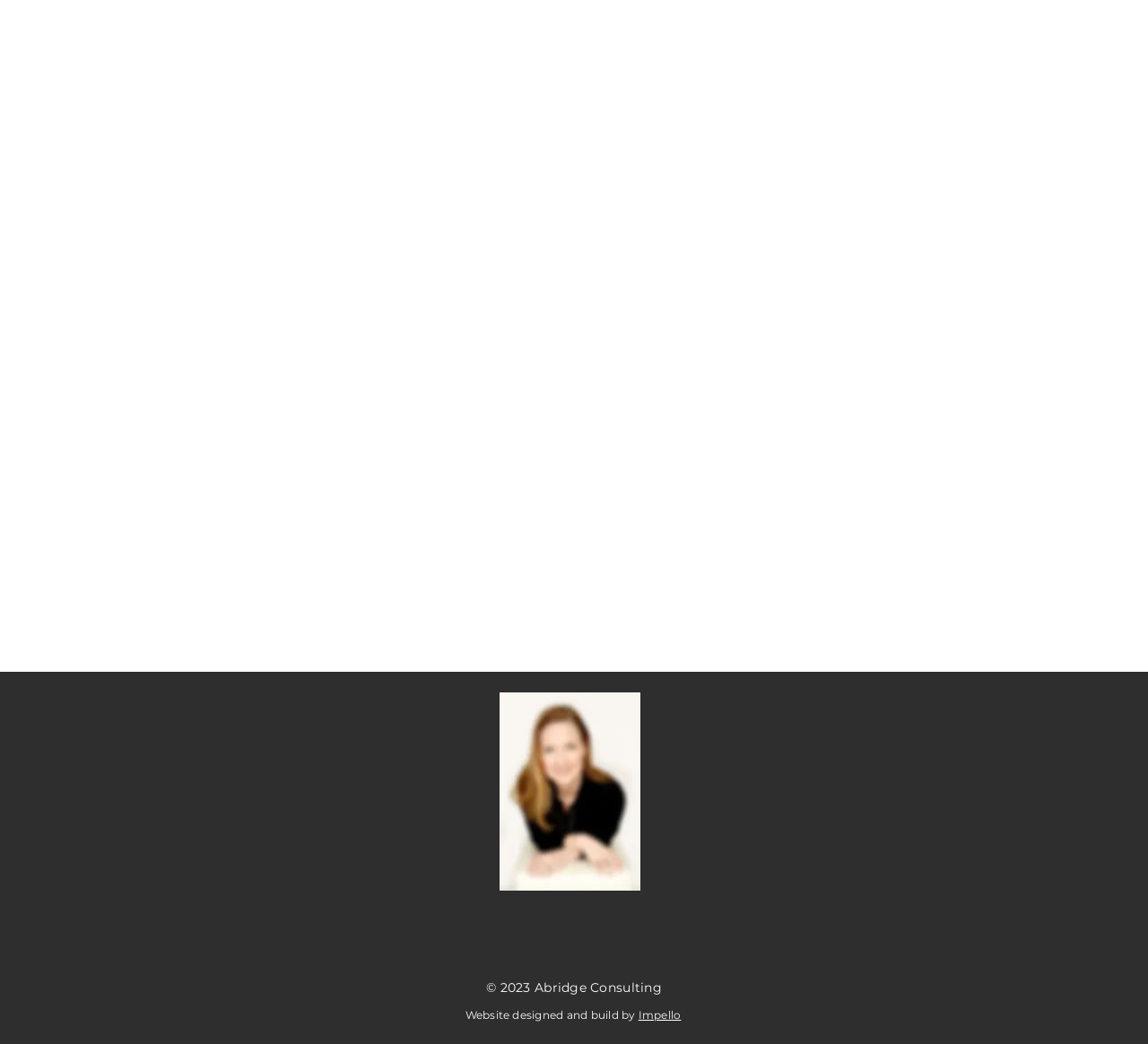What is the image about?
Please provide an in-depth and detailed response to the question.

I determined the image is about 'TA Black lean' by looking at the OCR text associated with the image element, which suggests it's a photo related to 'TA Black lean'.